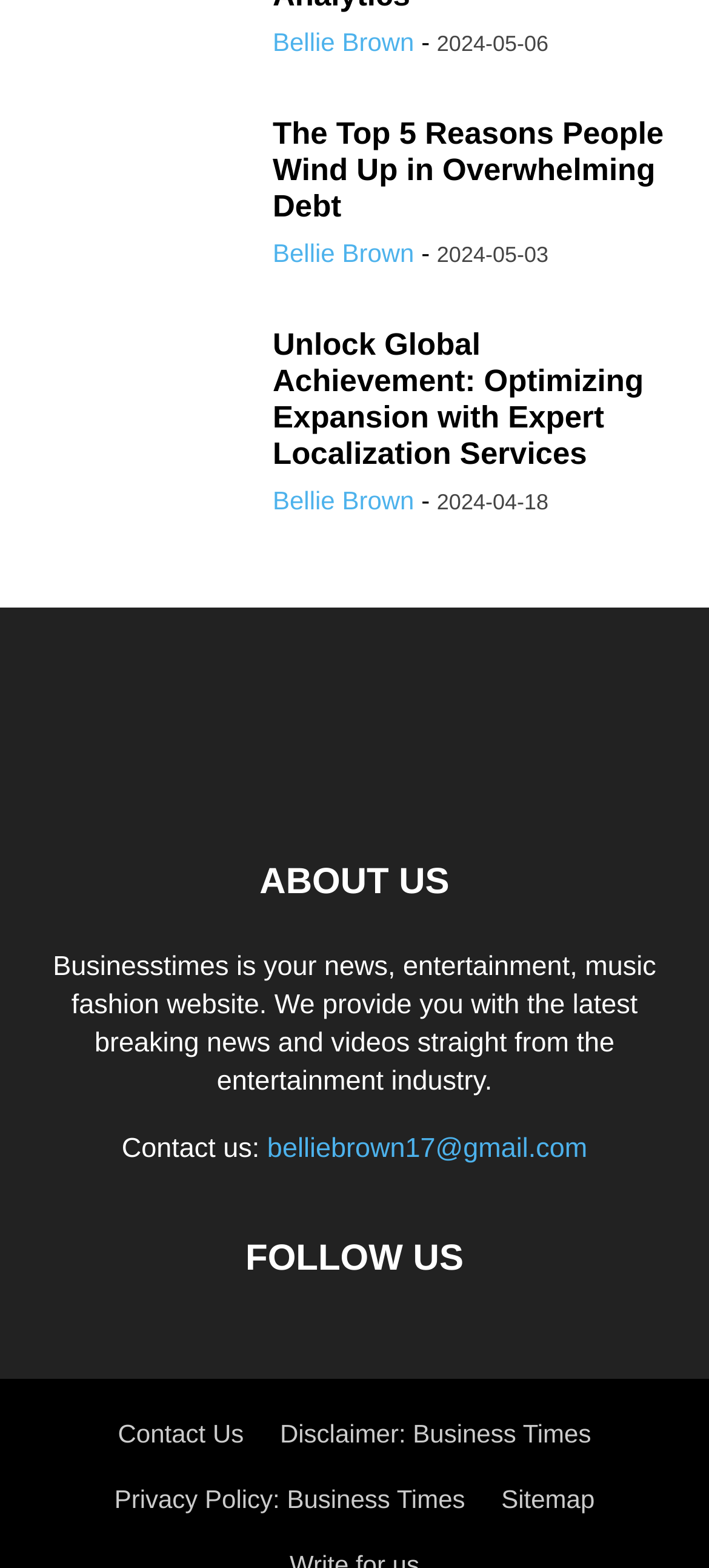Please identify the bounding box coordinates of the clickable area that will fulfill the following instruction: "Click on the 'Overwhelming Debt' article". The coordinates should be in the format of four float numbers between 0 and 1, i.e., [left, top, right, bottom].

[0.038, 0.075, 0.346, 0.214]